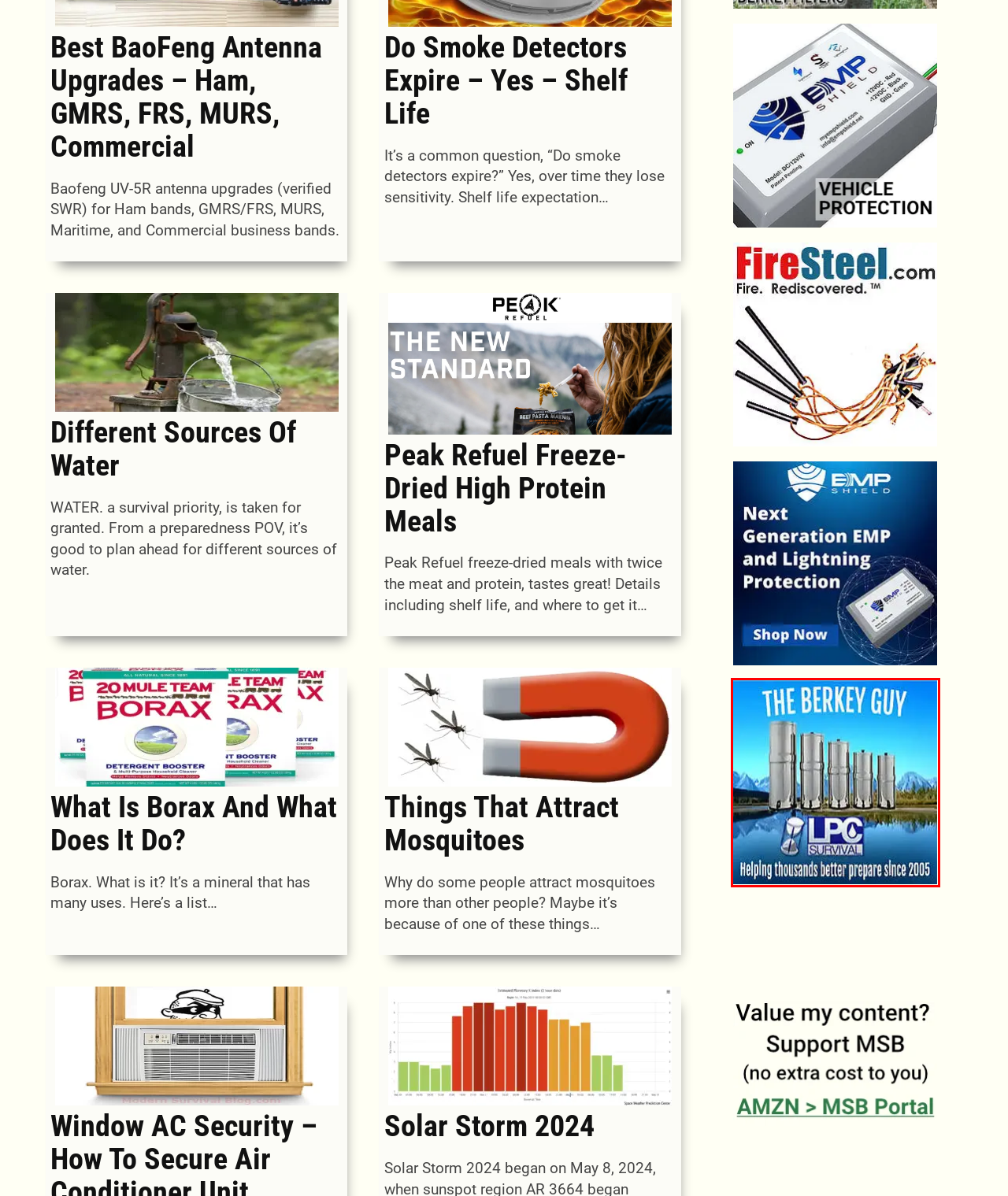You have a screenshot showing a webpage with a red bounding box highlighting an element. Choose the webpage description that best fits the new webpage after clicking the highlighted element. The descriptions are:
A. Berkey Drinking Water Purification Systems & More | 1-877-886-3653
B. Different Sources Of Water
C. Window AC Security - How To Secure Air Conditioner Unit
D. Solar Storm 2024
E. Things That Attract Mosquitoes
F. FireSteel.com - Best FireSteel
G. Peak Refuel Freeze Dried High Protein Meals With Real Meat!
H. What Is Borax And What Does It Do?

A